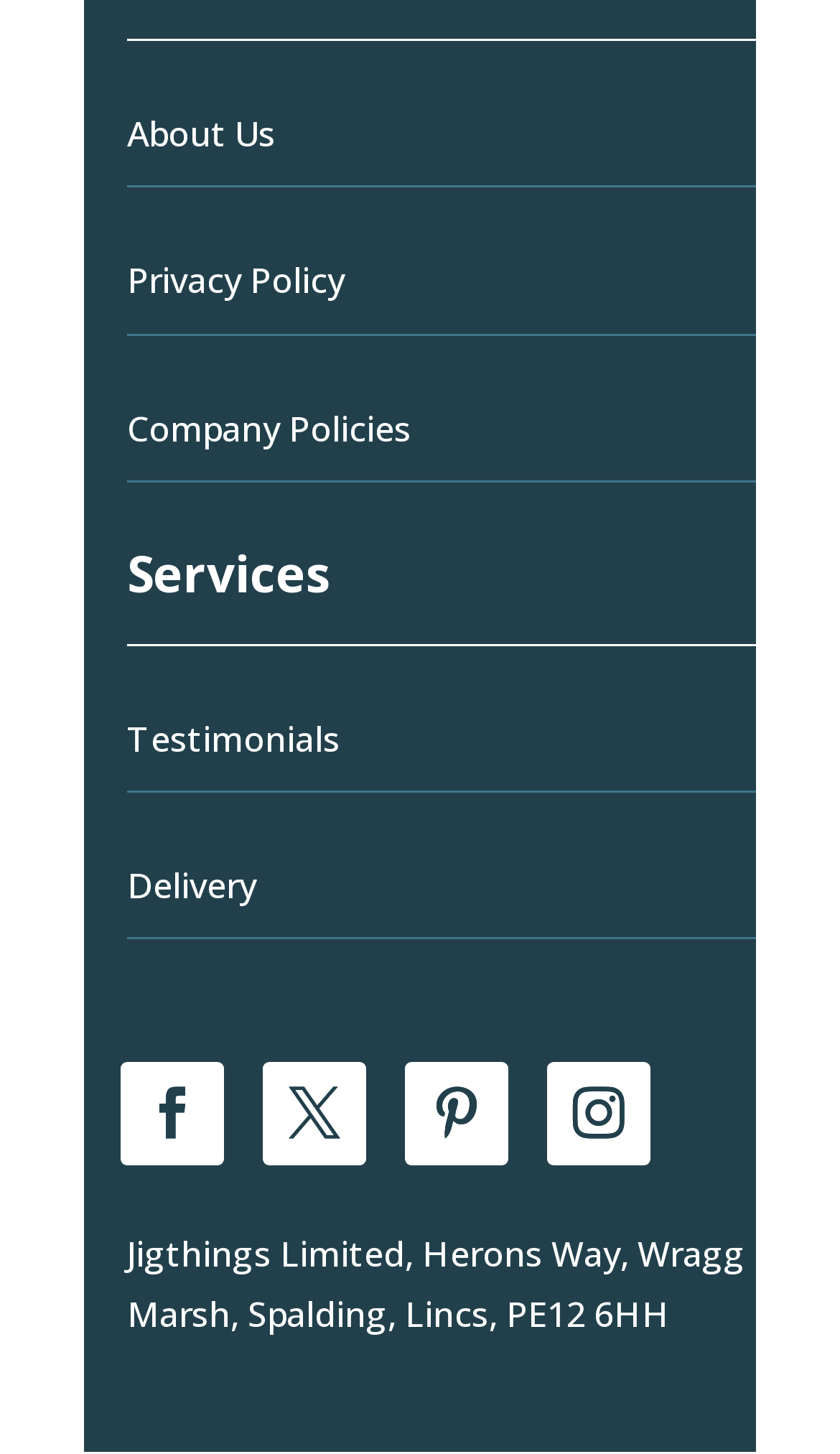Locate the bounding box coordinates of the element that needs to be clicked to carry out the instruction: "read Testimonials". The coordinates should be given as four float numbers ranging from 0 to 1, i.e., [left, top, right, bottom].

[0.151, 0.492, 0.405, 0.525]